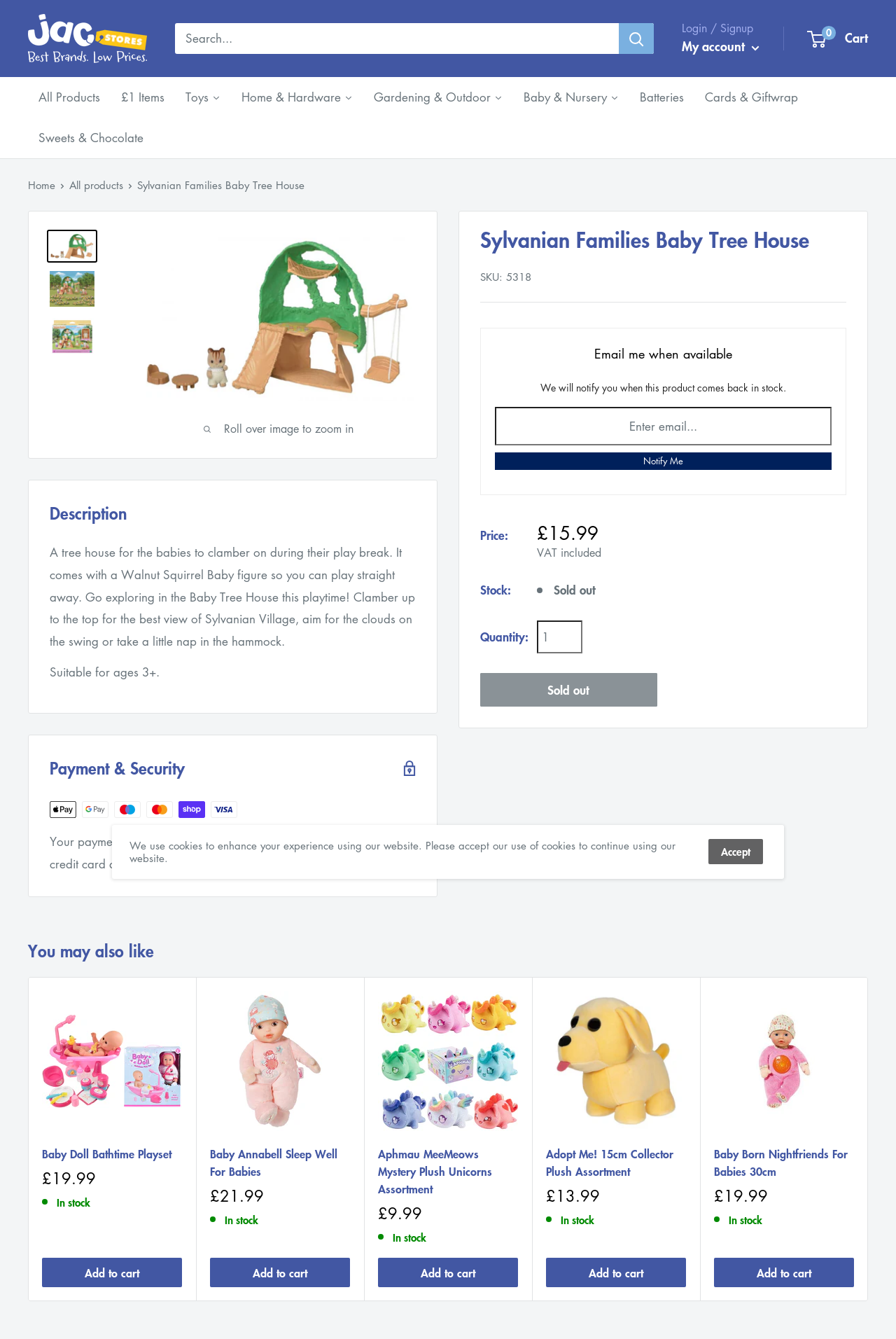What is the current stock status of the product?
Using the details shown in the screenshot, provide a comprehensive answer to the question.

I found the answer by looking at the 'Stock:' section on the webpage, which shows the current stock status of the product as 'Sold out'.